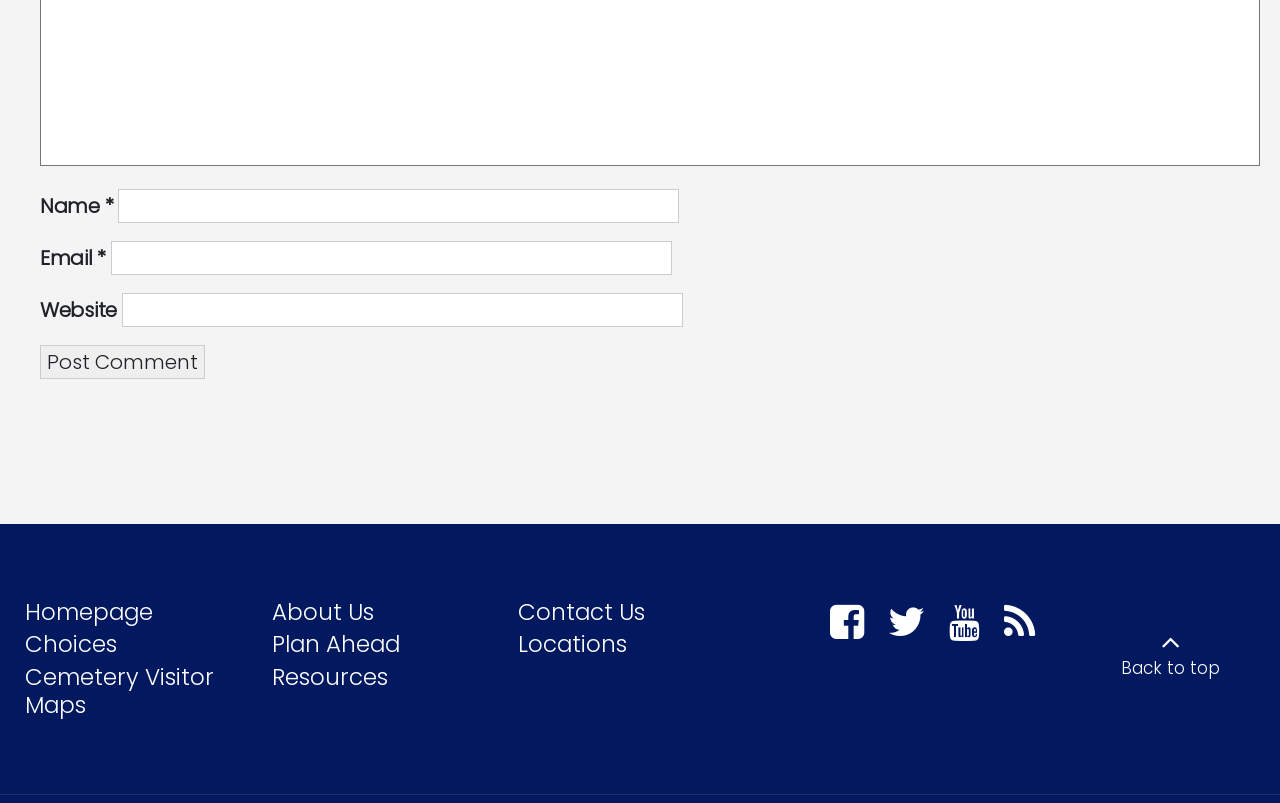Locate the bounding box coordinates of the segment that needs to be clicked to meet this instruction: "Post a comment".

[0.031, 0.429, 0.16, 0.472]